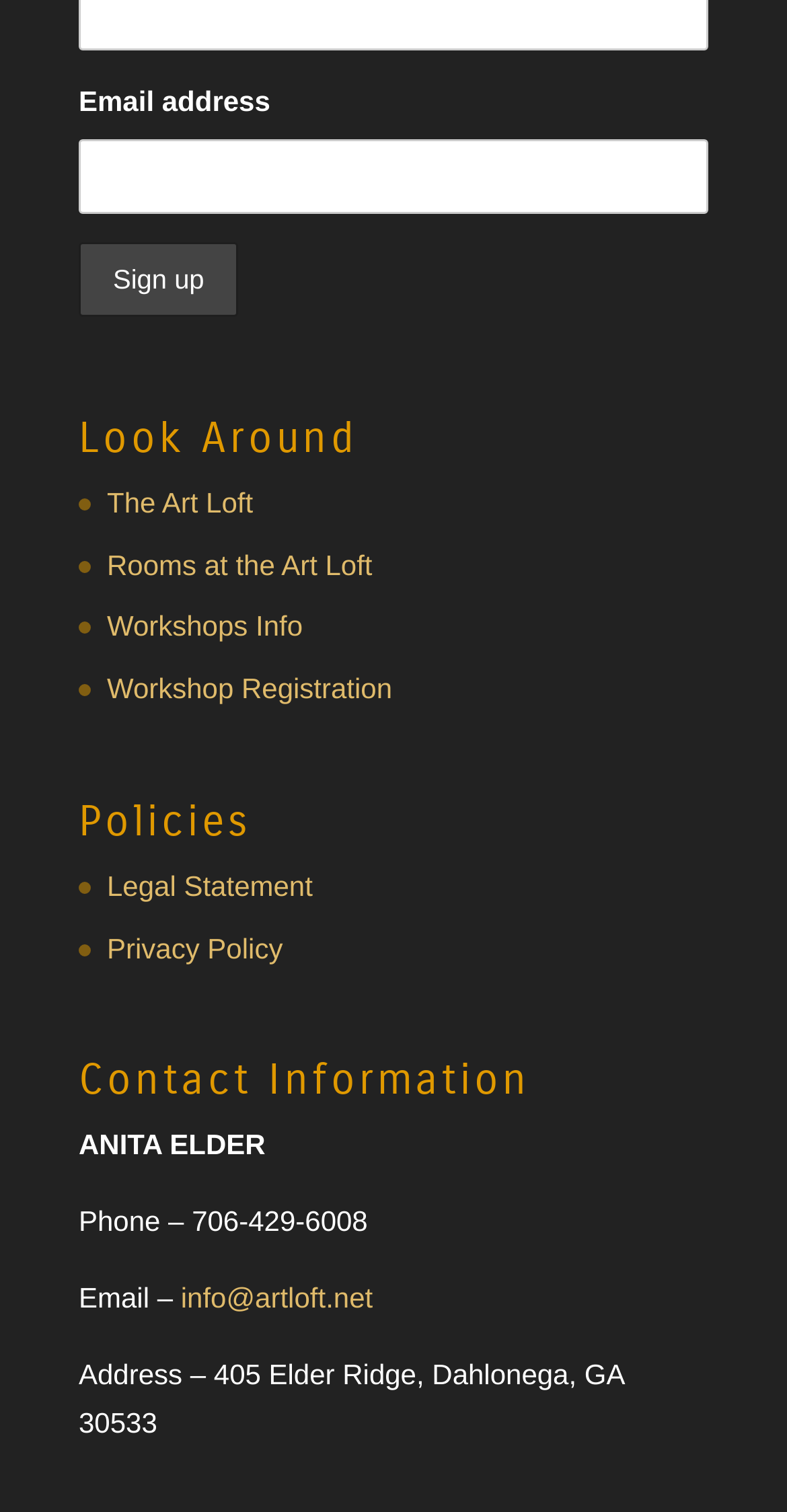Please locate the bounding box coordinates of the element that needs to be clicked to achieve the following instruction: "View Contact Information". The coordinates should be four float numbers between 0 and 1, i.e., [left, top, right, bottom].

[0.1, 0.701, 0.9, 0.742]